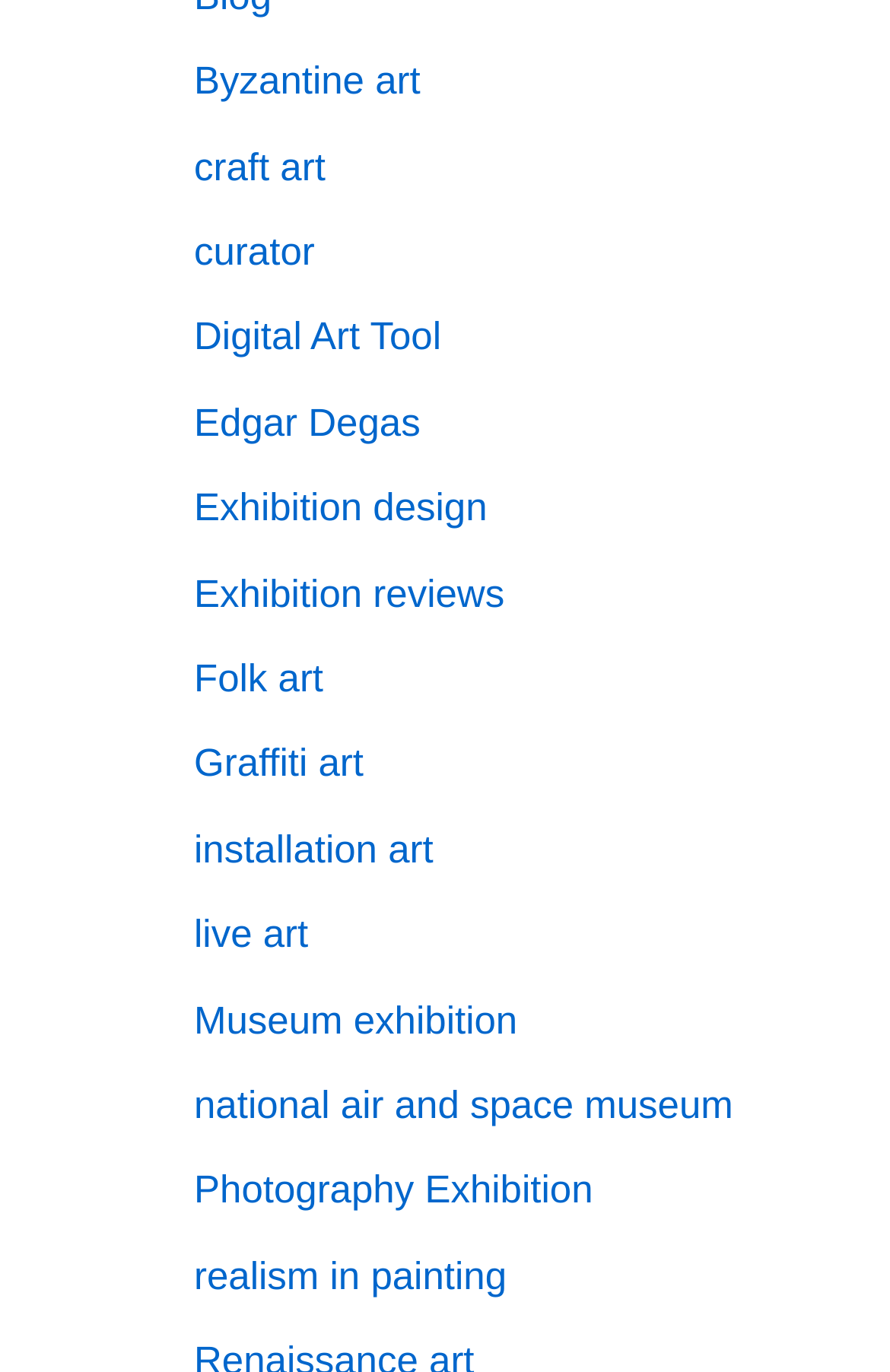What is the last art-related link on this page?
Please ensure your answer to the question is detailed and covers all necessary aspects.

I looked at the list of links on the page and found that the last one is 'realism in painting', which is located at the bottom of the list.